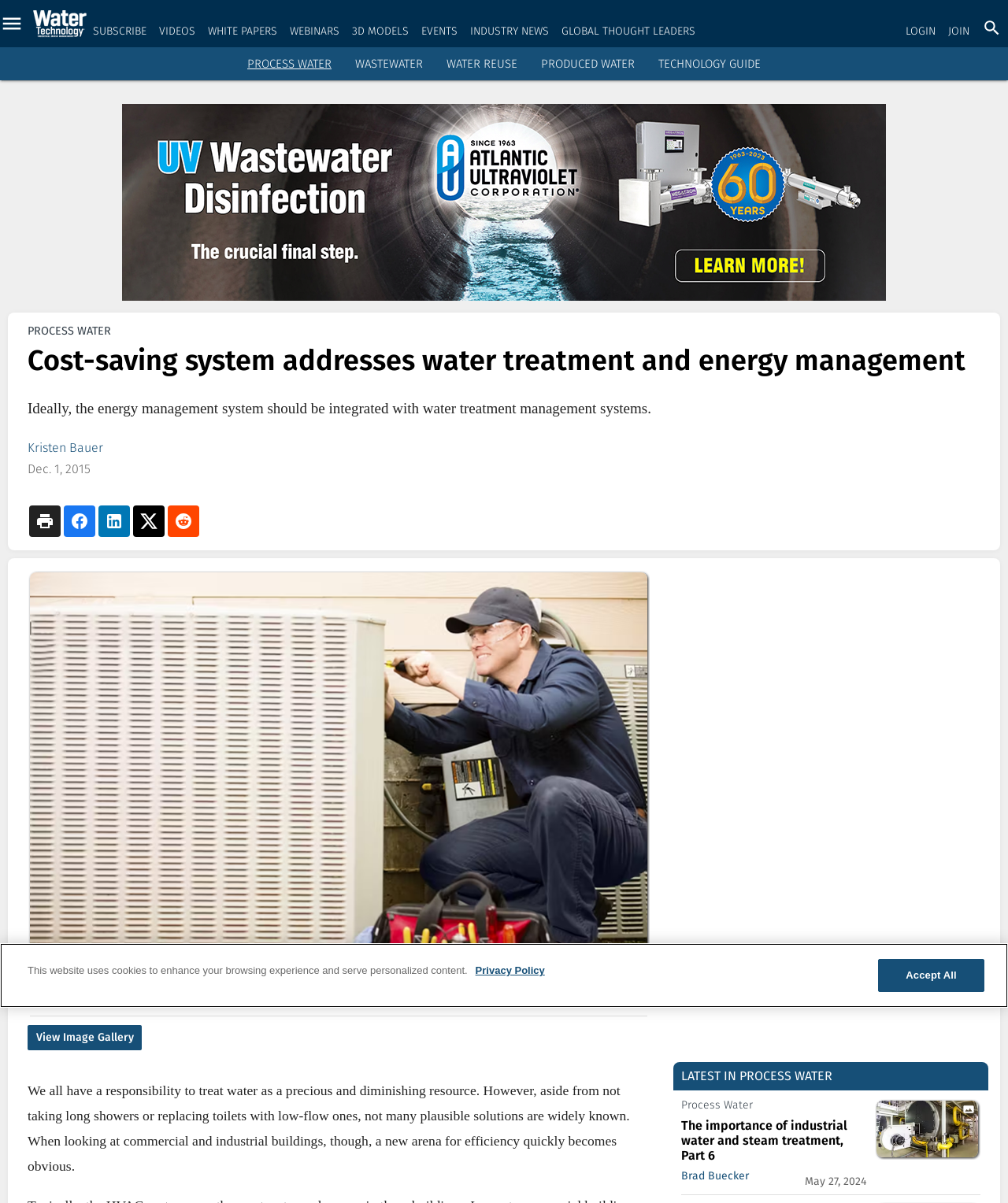Determine the bounding box coordinates of the element's region needed to click to follow the instruction: "Subscribe to Water Technology". Provide these coordinates as four float numbers between 0 and 1, formatted as [left, top, right, bottom].

[0.092, 0.02, 0.145, 0.031]